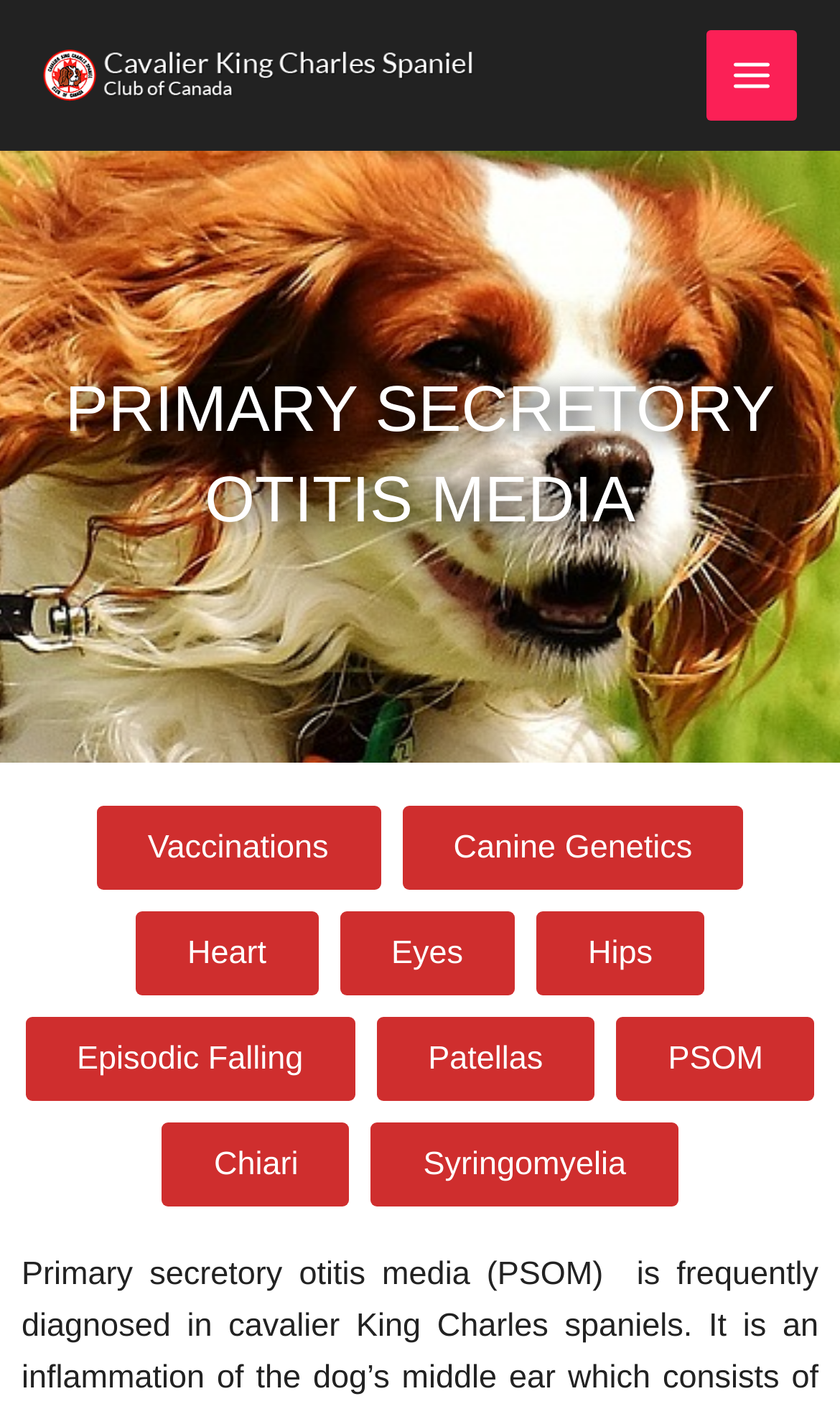Respond with a single word or phrase to the following question: How many links are under the MAIN MENU button?

12